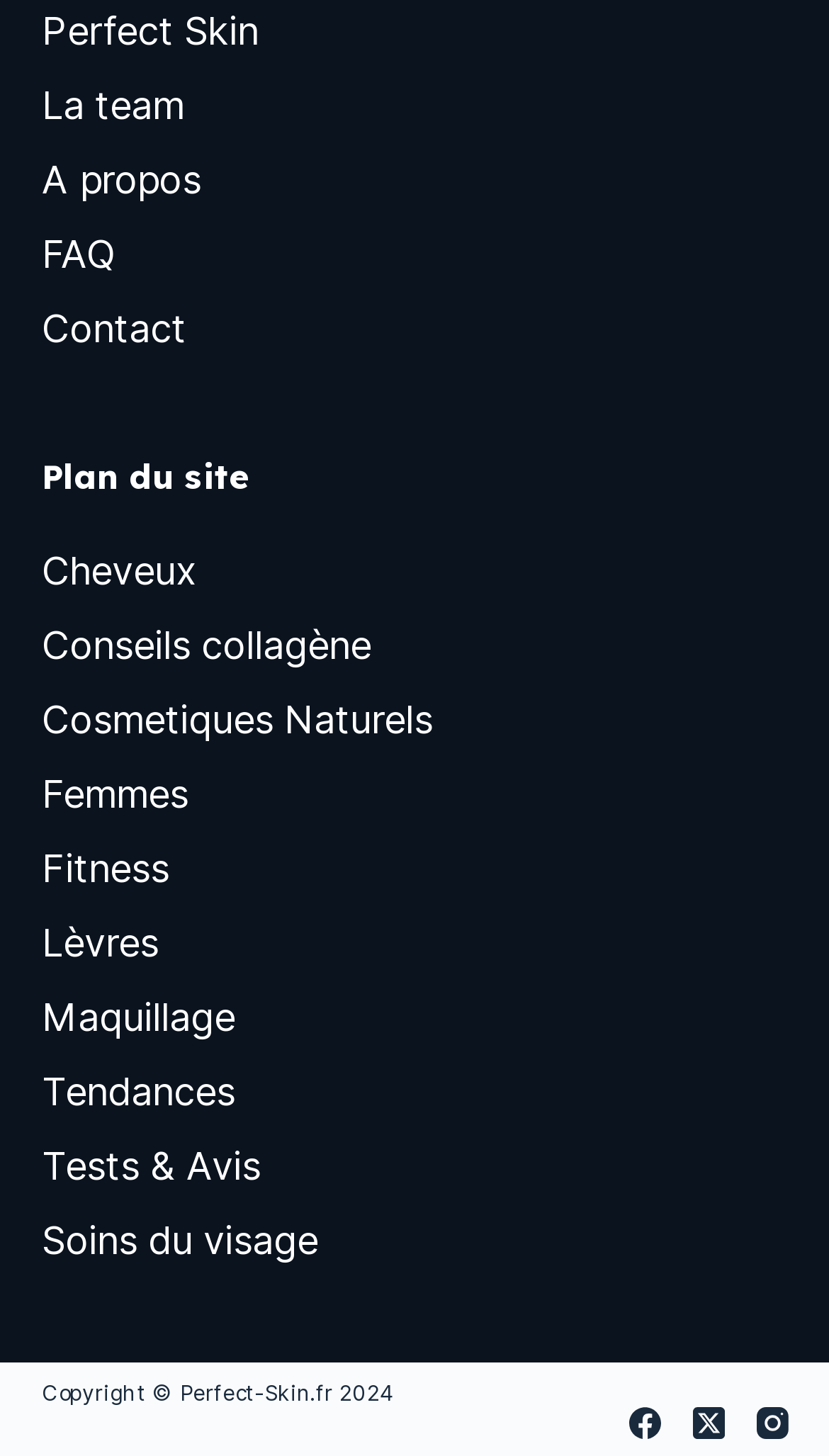Based on what you see in the screenshot, provide a thorough answer to this question: What is the copyright year of the website?

The copyright year of the website can be determined by looking at the StaticText element at the bottom of the webpage, which contains the text 'Copyright © Perfect-Skin.fr 2024'.